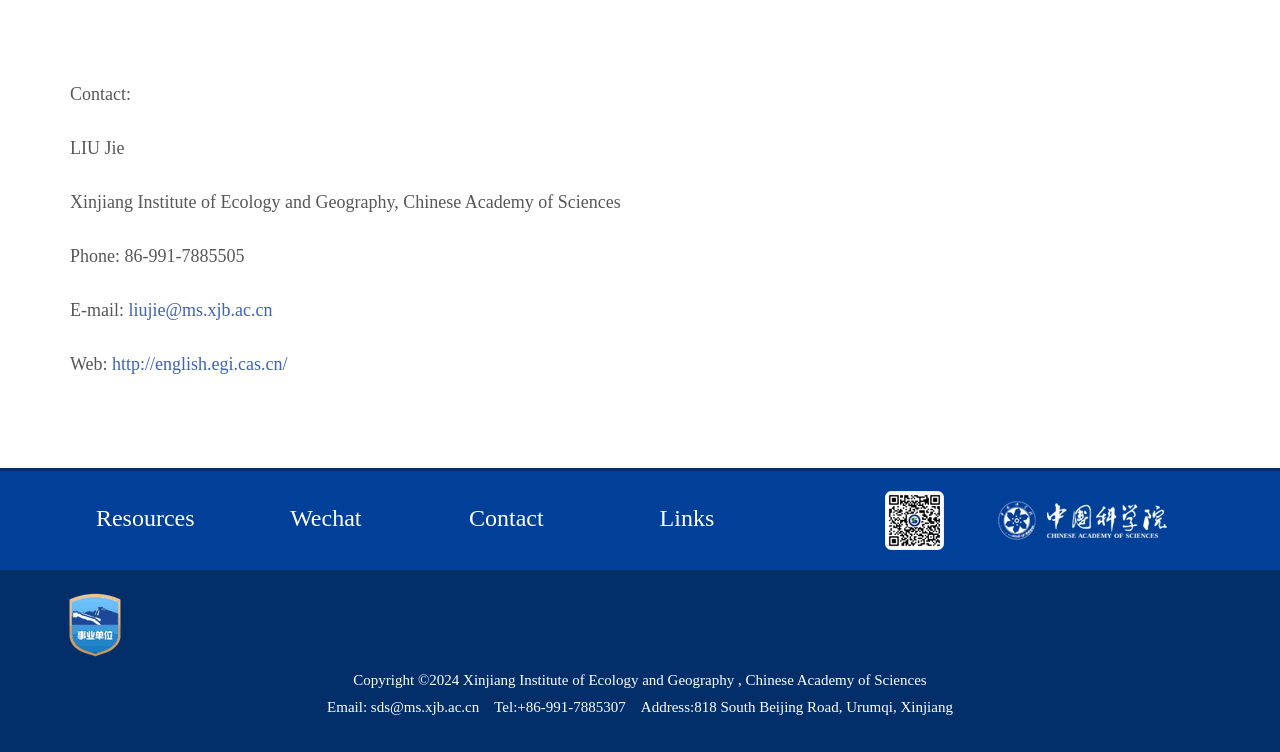What is the address of the institute?
Please respond to the question with as much detail as possible.

The address is listed at the bottom of the webpage, and it is '818 South Beijing Road, Urumqi, Xinjiang', which is the physical location of the Xinjiang Institute of Ecology and Geography.